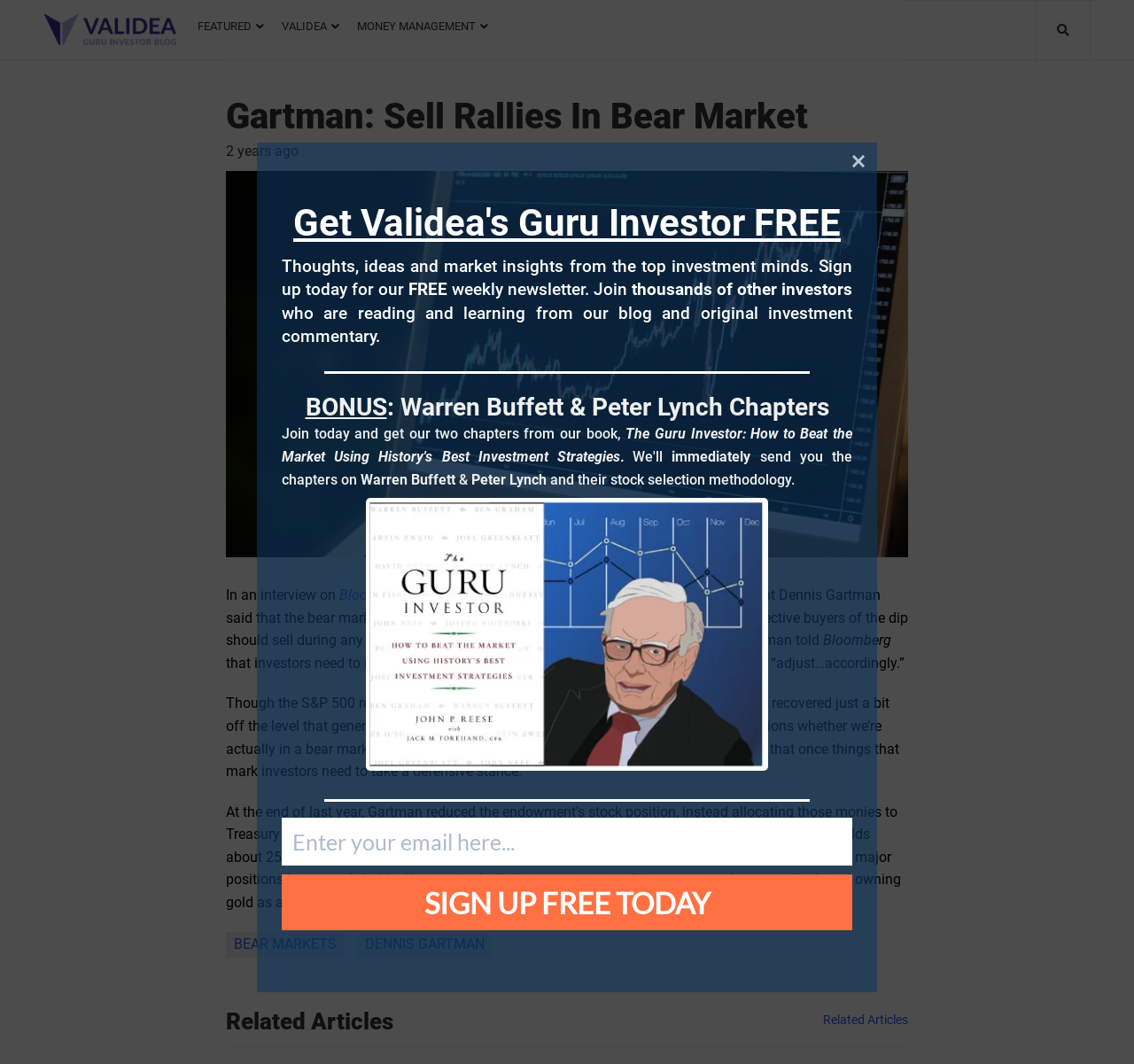Pinpoint the bounding box coordinates of the clickable area needed to execute the instruction: "Log in to post a comment". The coordinates should be specified as four float numbers between 0 and 1, i.e., [left, top, right, bottom].

None